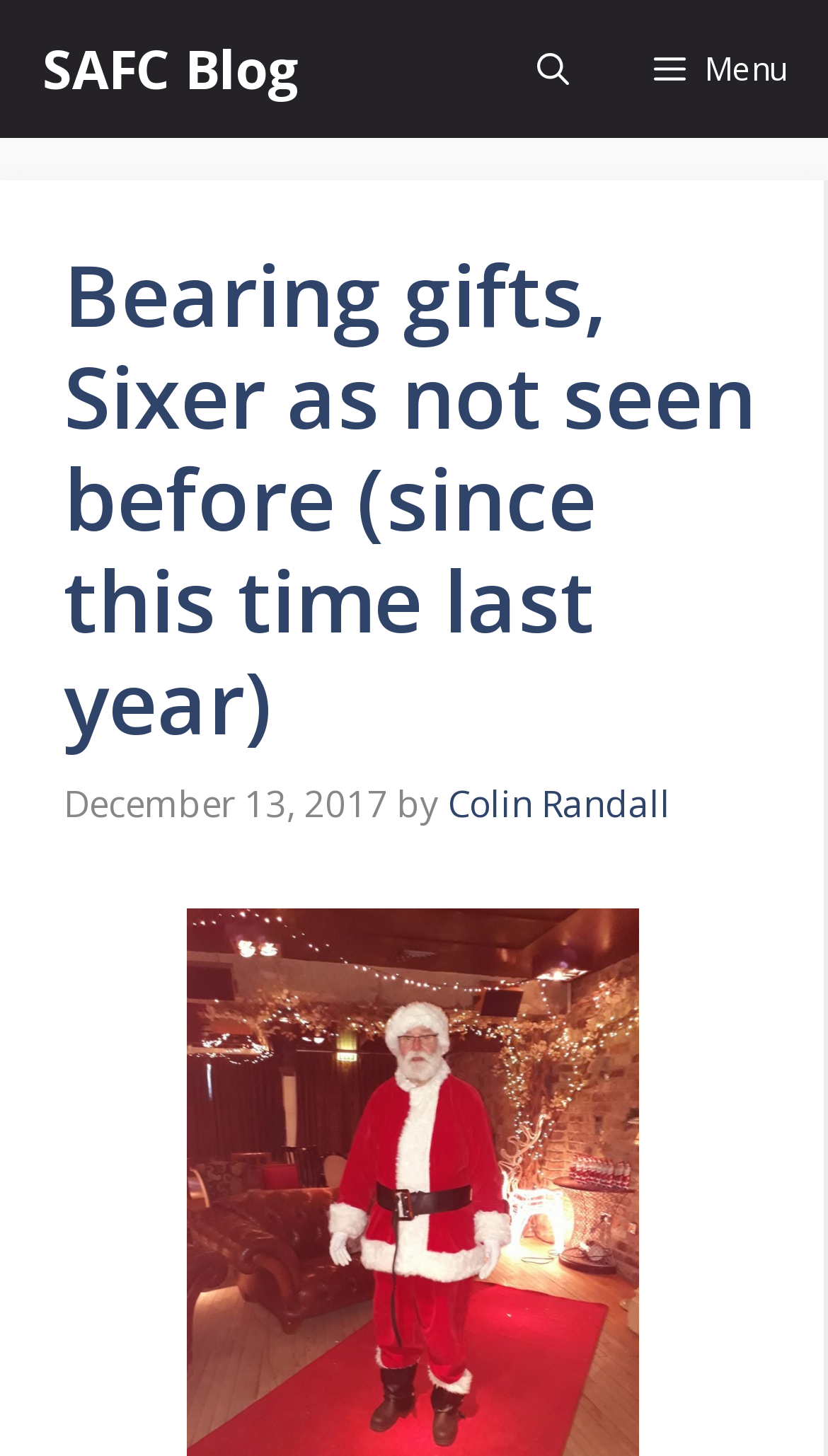Using the webpage screenshot and the element description aria-label="Open Search Bar", determine the bounding box coordinates. Specify the coordinates in the format (top-left x, top-left y, bottom-right x, bottom-right y) with values ranging from 0 to 1.

[0.597, 0.0, 0.738, 0.095]